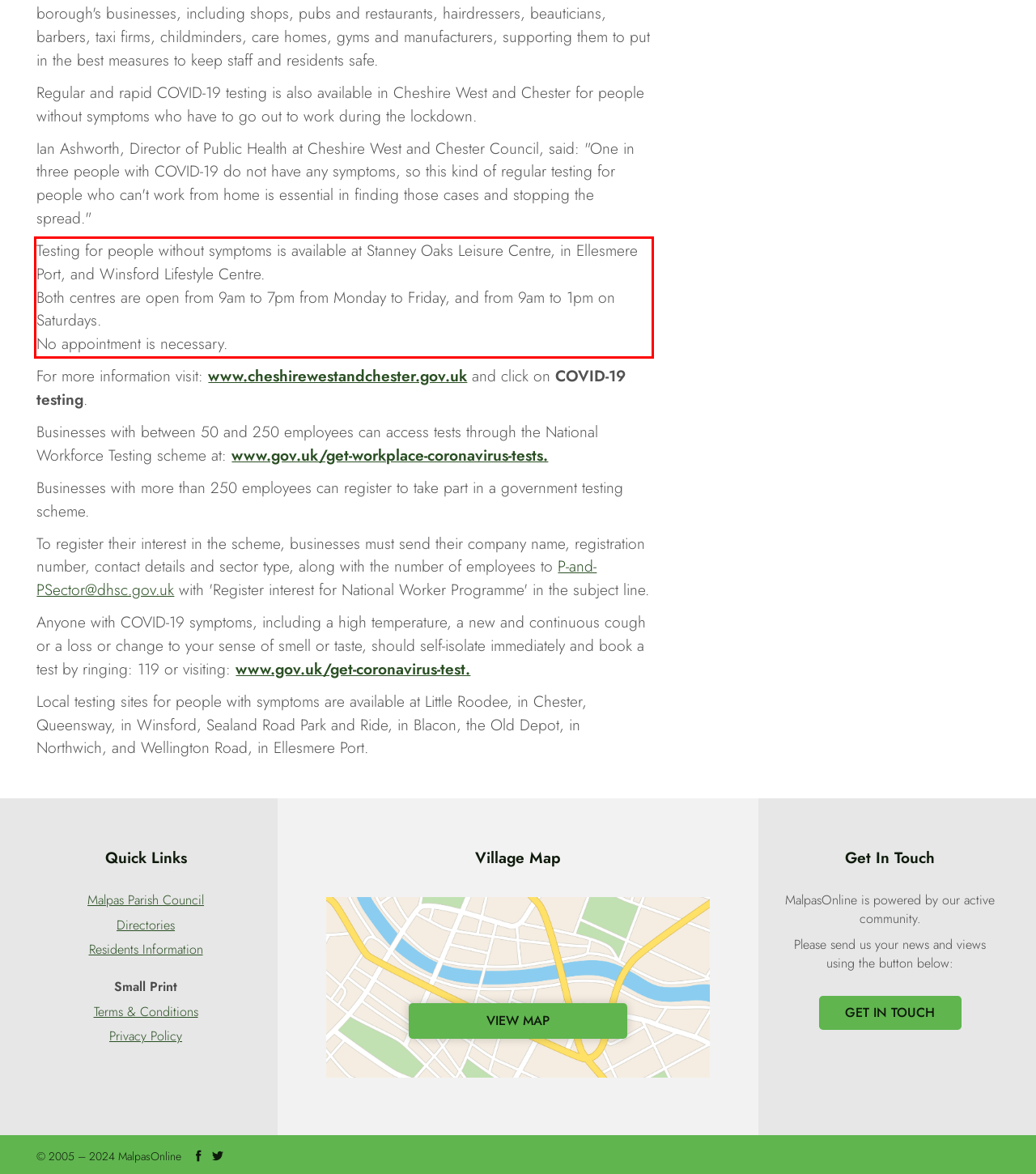Please identify and extract the text from the UI element that is surrounded by a red bounding box in the provided webpage screenshot.

Testing for people without symptoms is available at Stanney Oaks Leisure Centre, in Ellesmere Port, and Winsford Lifestyle Centre. Both centres are open from 9am to 7pm from Monday to Friday, and from 9am to 1pm on Saturdays. No appointment is necessary.